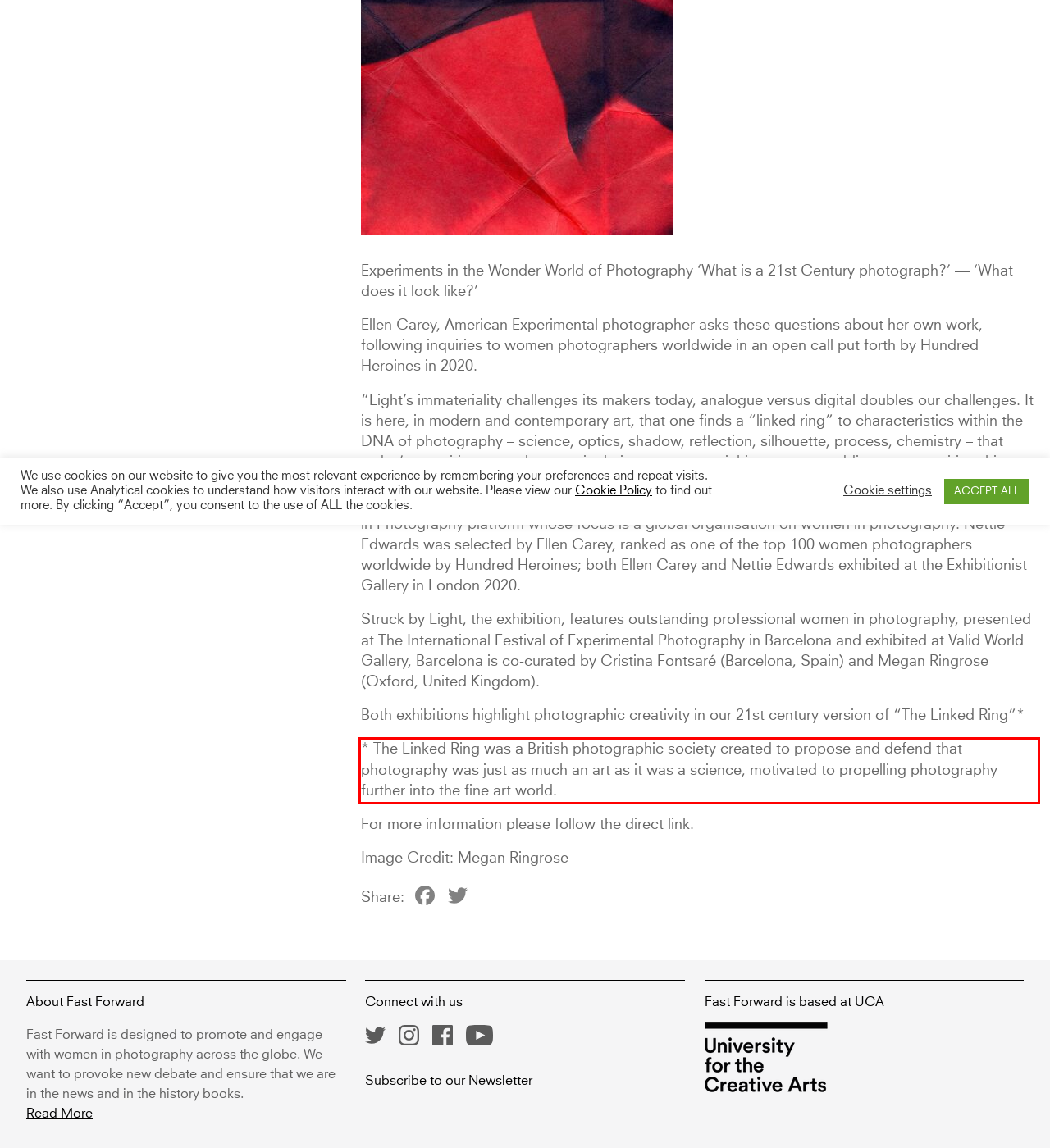Review the webpage screenshot provided, and perform OCR to extract the text from the red bounding box.

* The Linked Ring was a British photographic society created to propose and defend that photography was just as much an art as it was a science, motivated to propelling photography further into the fine art world.